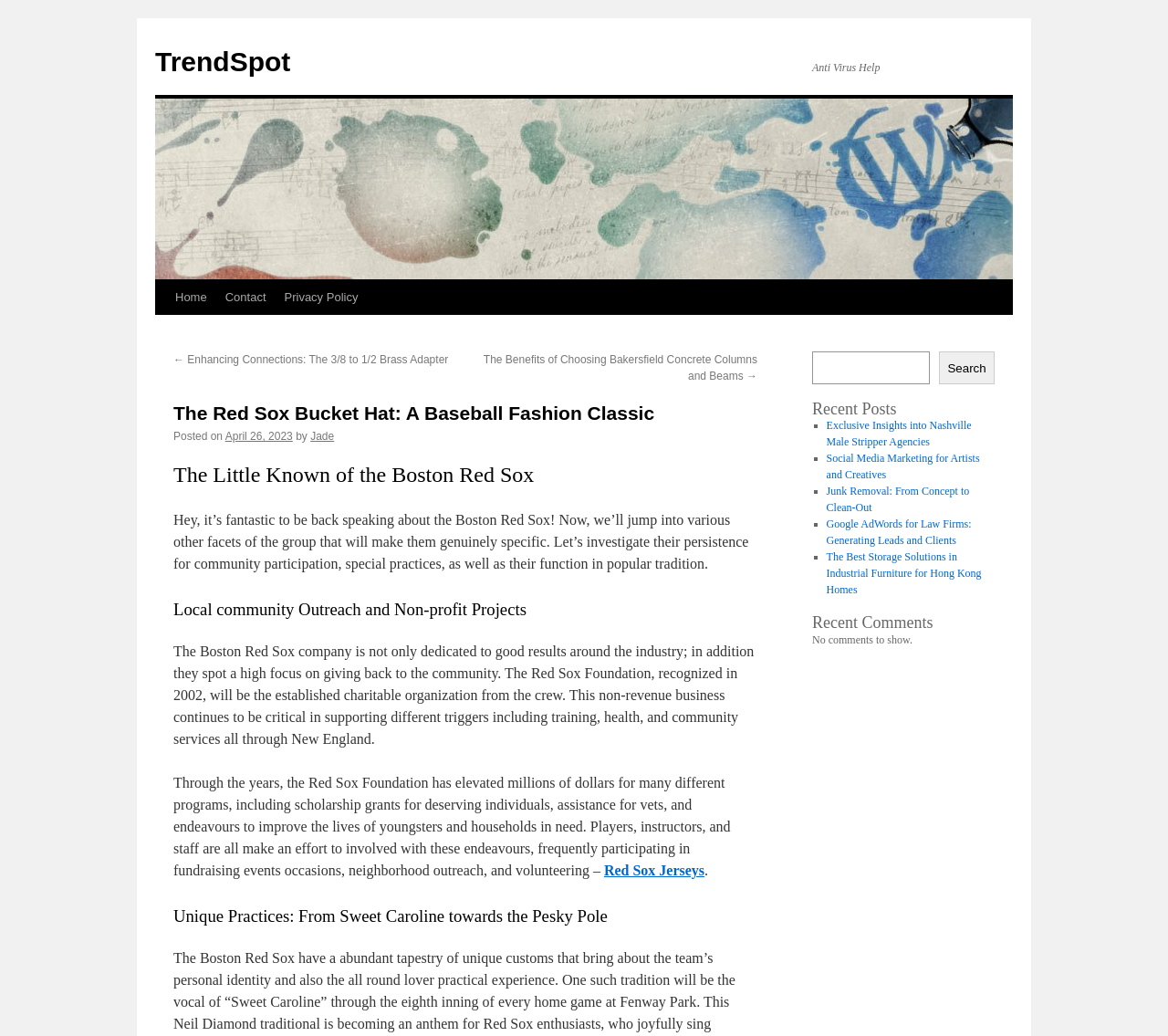Identify the bounding box coordinates of the element that should be clicked to fulfill this task: "Search for something". The coordinates should be provided as four float numbers between 0 and 1, i.e., [left, top, right, bottom].

[0.695, 0.339, 0.852, 0.371]